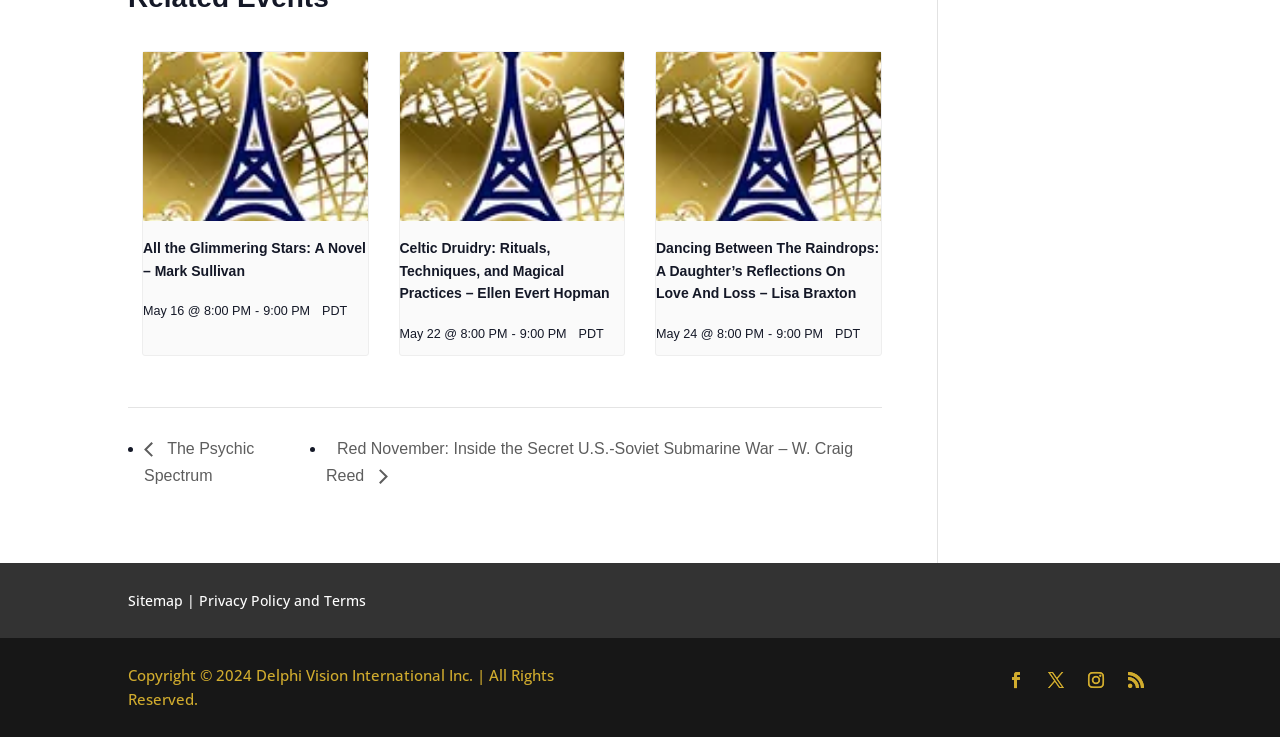Reply to the question with a brief word or phrase: What is the copyright year of the website?

2024